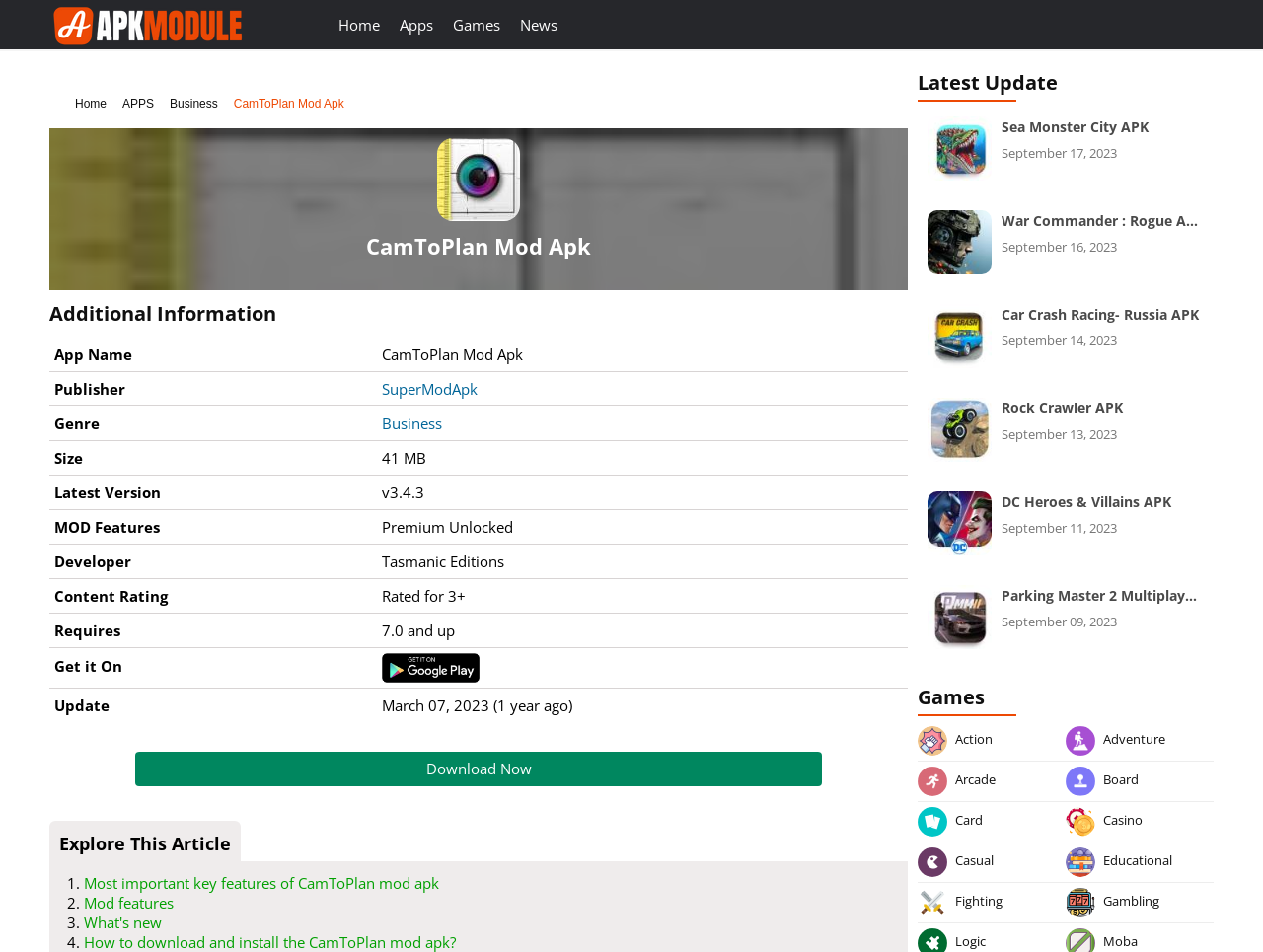Locate the bounding box coordinates of the element I should click to achieve the following instruction: "Check the 'MOD Features' of CamToPlan".

[0.039, 0.535, 0.719, 0.572]